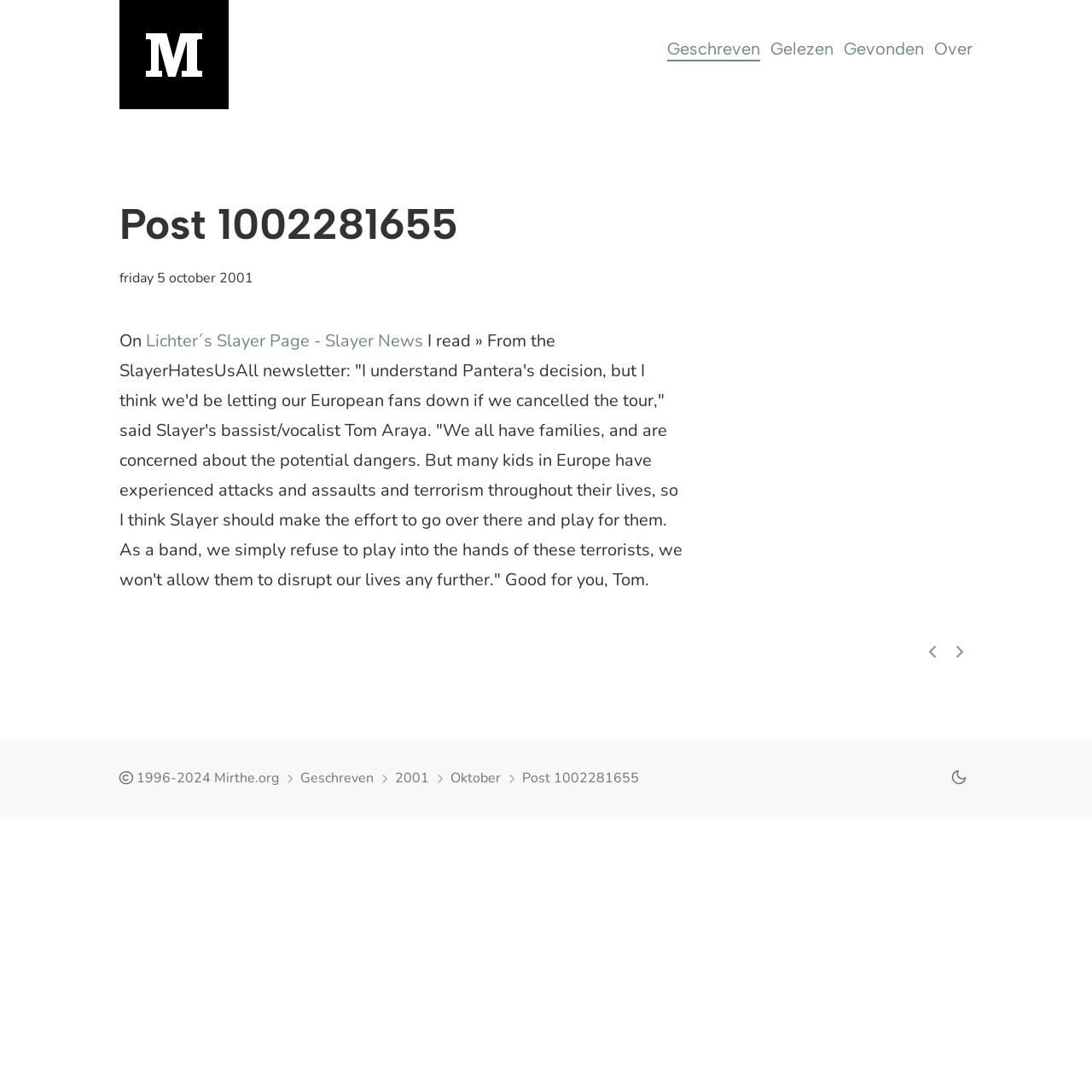What is the date of the post?
Based on the visual information, provide a detailed and comprehensive answer.

The date of the post can be found in the time element within the article section, which contains the static text 'friday 5 october 2001'.